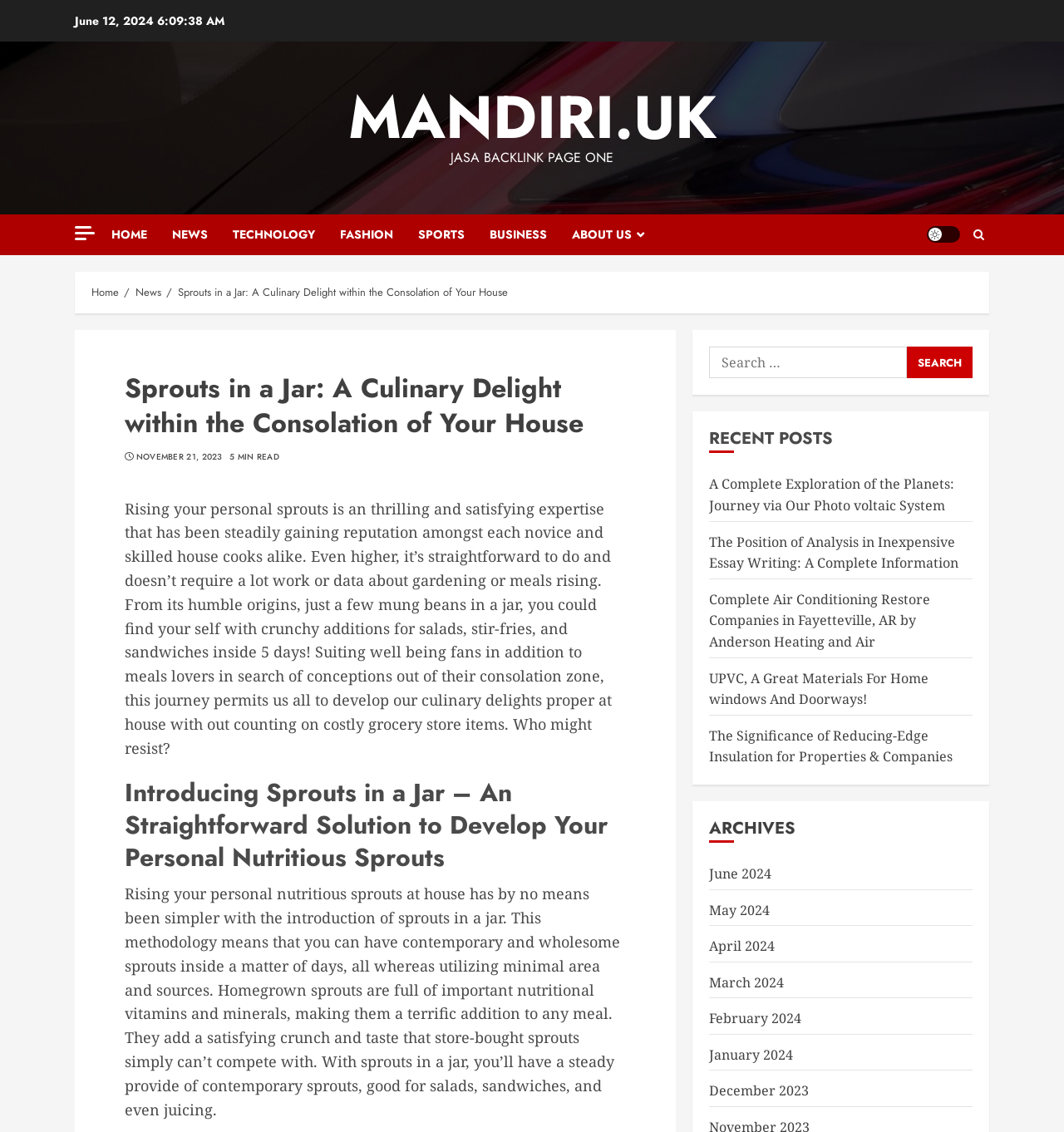Determine and generate the text content of the webpage's headline.

Sprouts in a Jar: A Culinary Delight within the Consolation of Your House